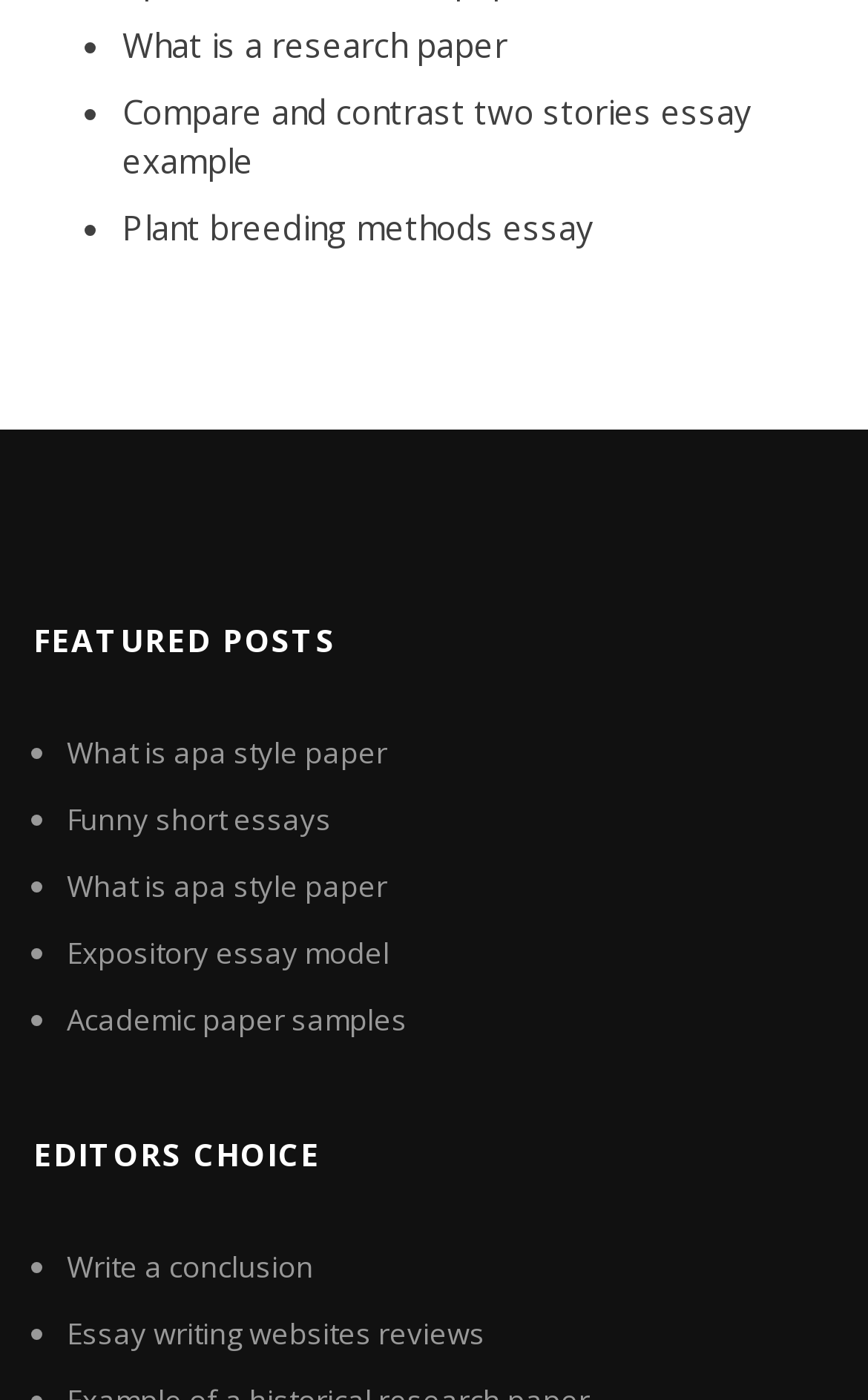Respond to the question below with a single word or phrase:
How many sections are there?

2